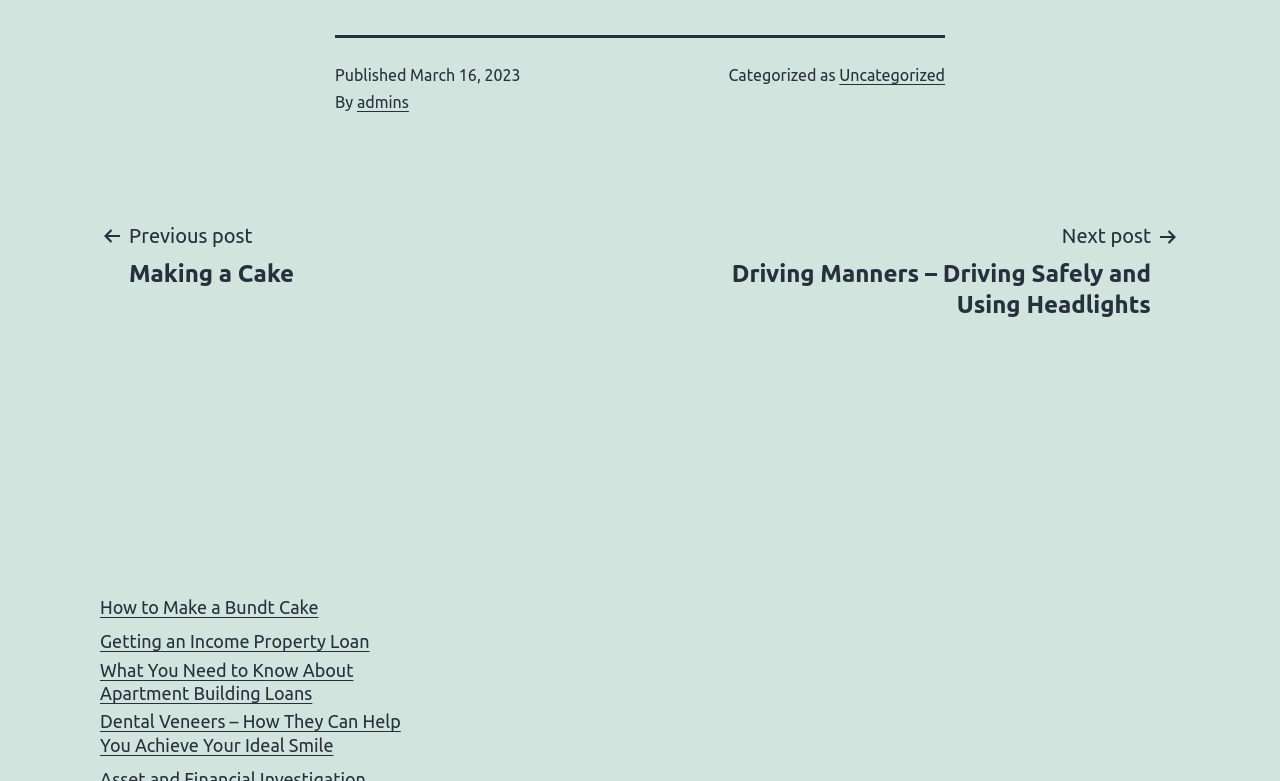Determine the bounding box coordinates of the clickable area required to perform the following instruction: "View previous post". The coordinates should be represented as four float numbers between 0 and 1: [left, top, right, bottom].

[0.078, 0.28, 0.252, 0.37]